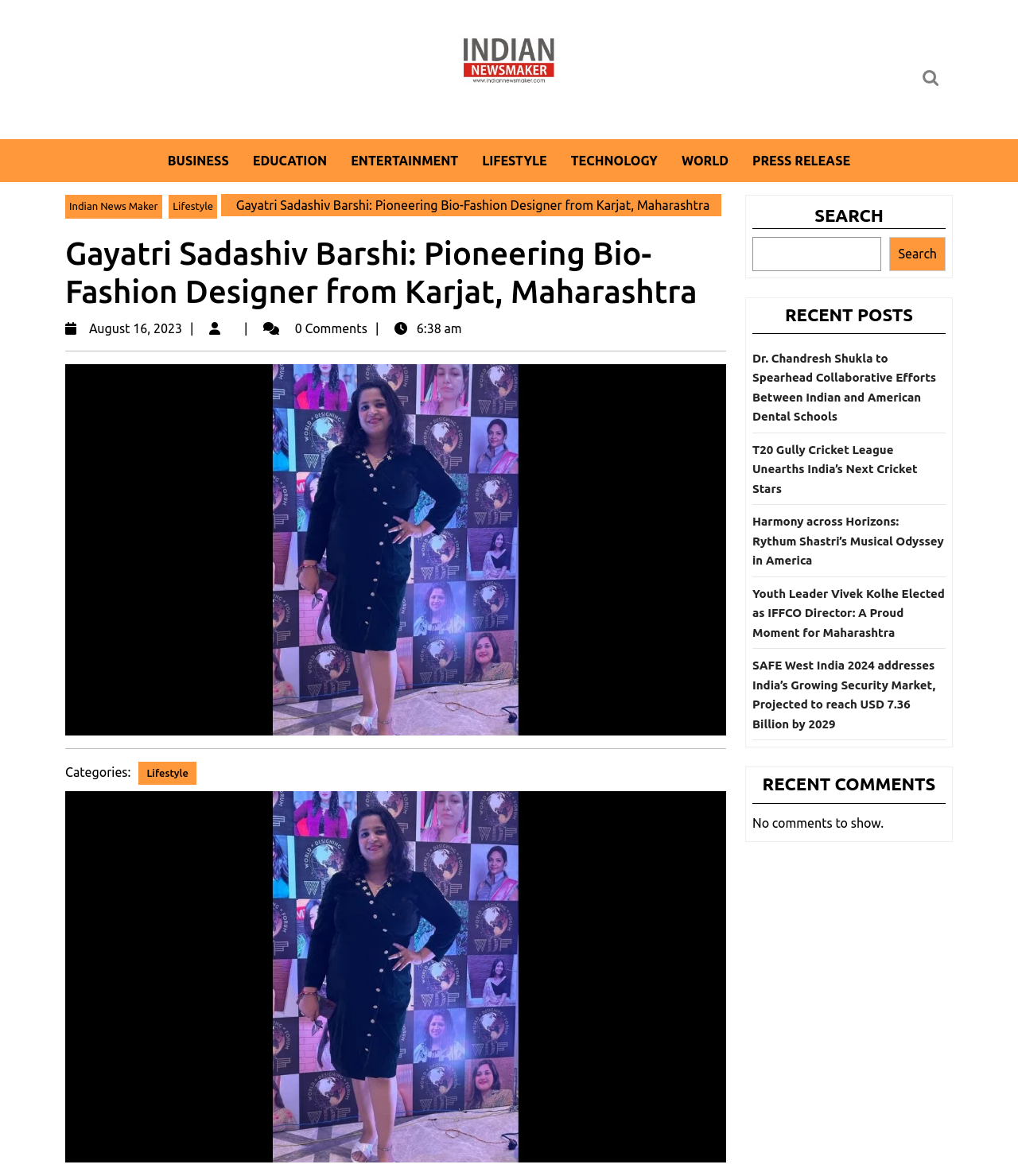Please find and provide the title of the webpage.

Gayatri Sadashiv Barshi: Pioneering Bio-Fashion Designer from Karjat, Maharashtra